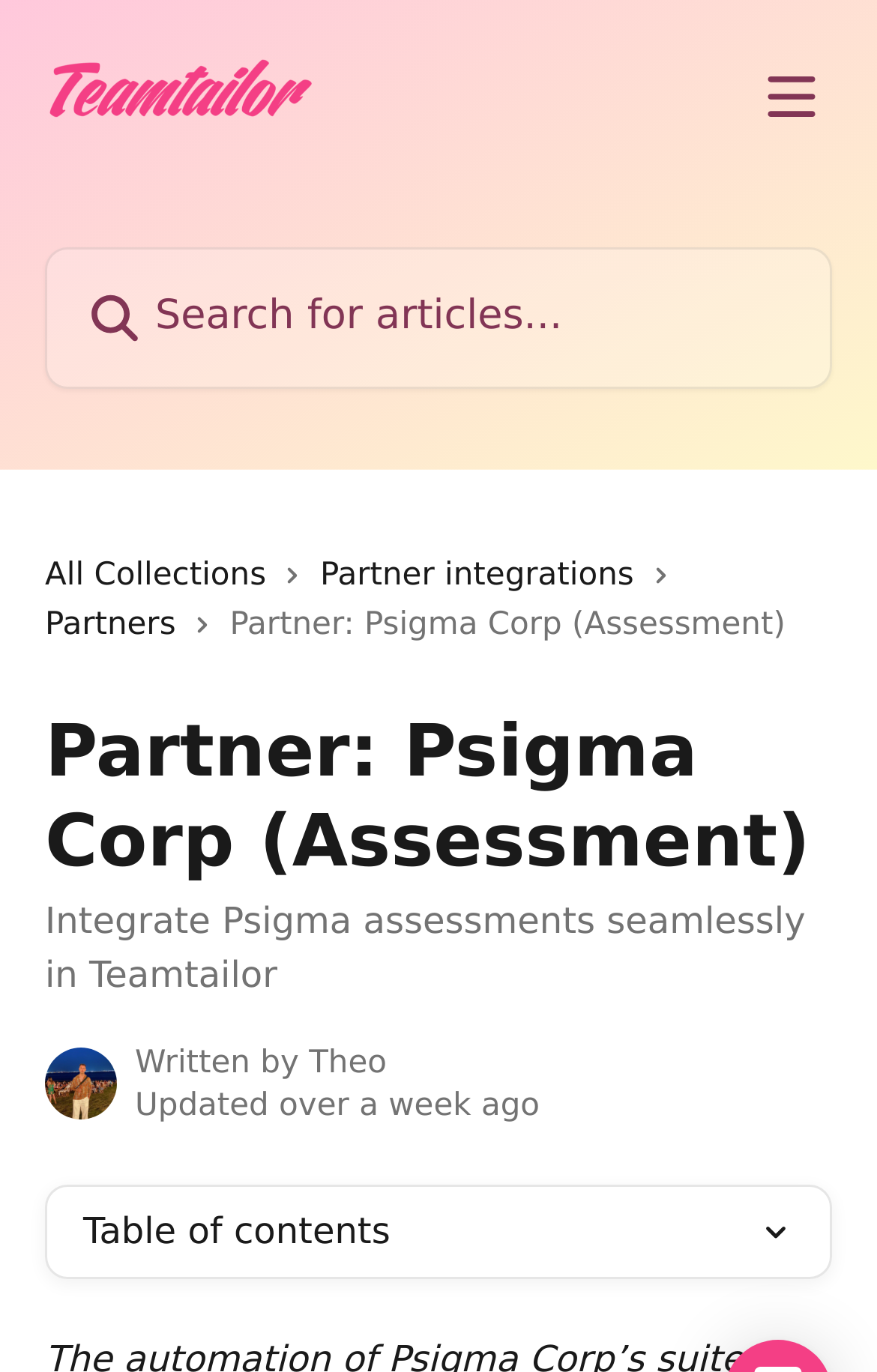Answer the question briefly using a single word or phrase: 
What is the author of the article?

Not specified